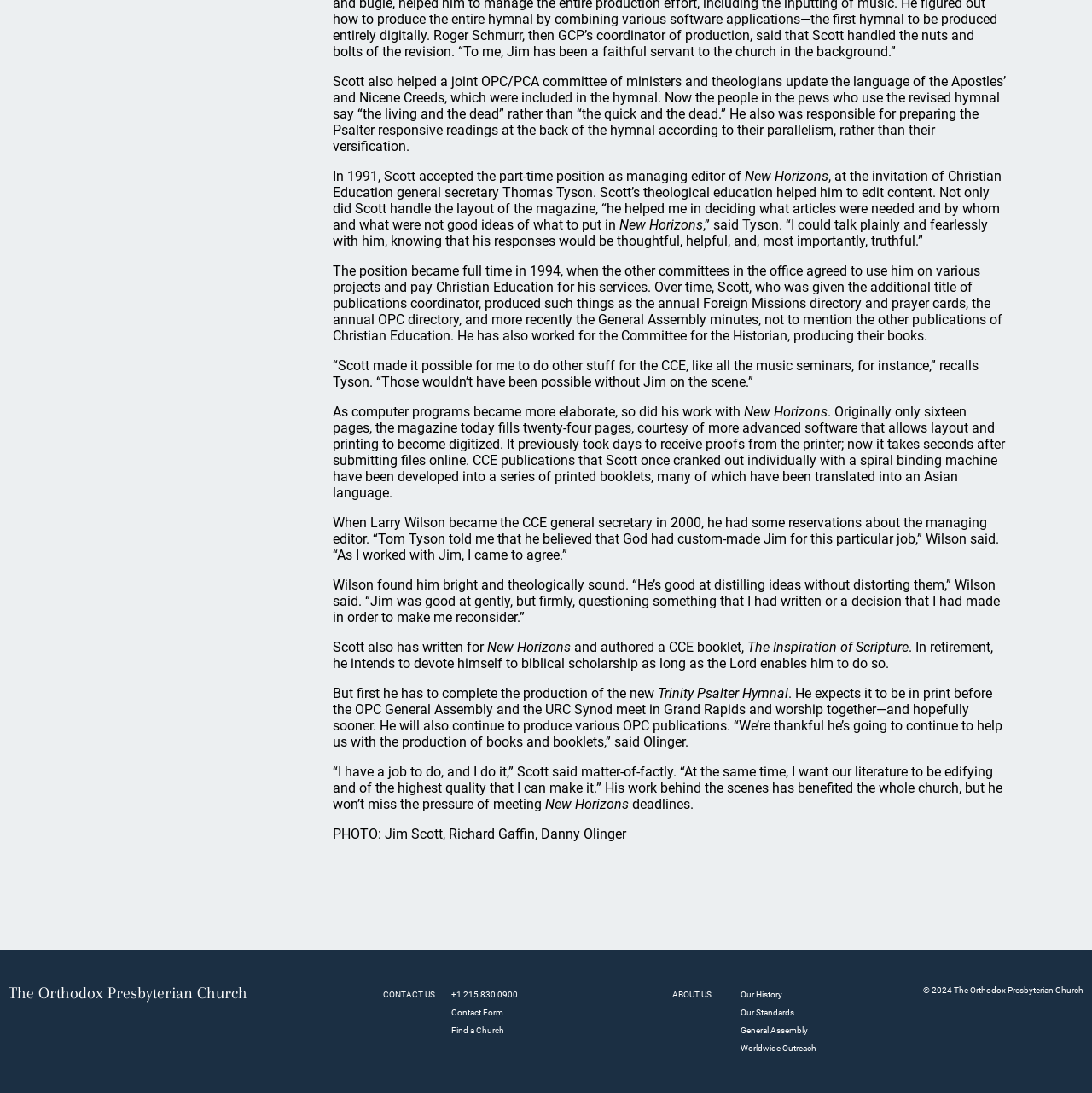Locate the UI element described by Our Standards and provide its bounding box coordinates. Use the format (top-left x, top-left y, bottom-right x, bottom-right y) with all values as floating point numbers between 0 and 1.

[0.678, 0.922, 0.727, 0.931]